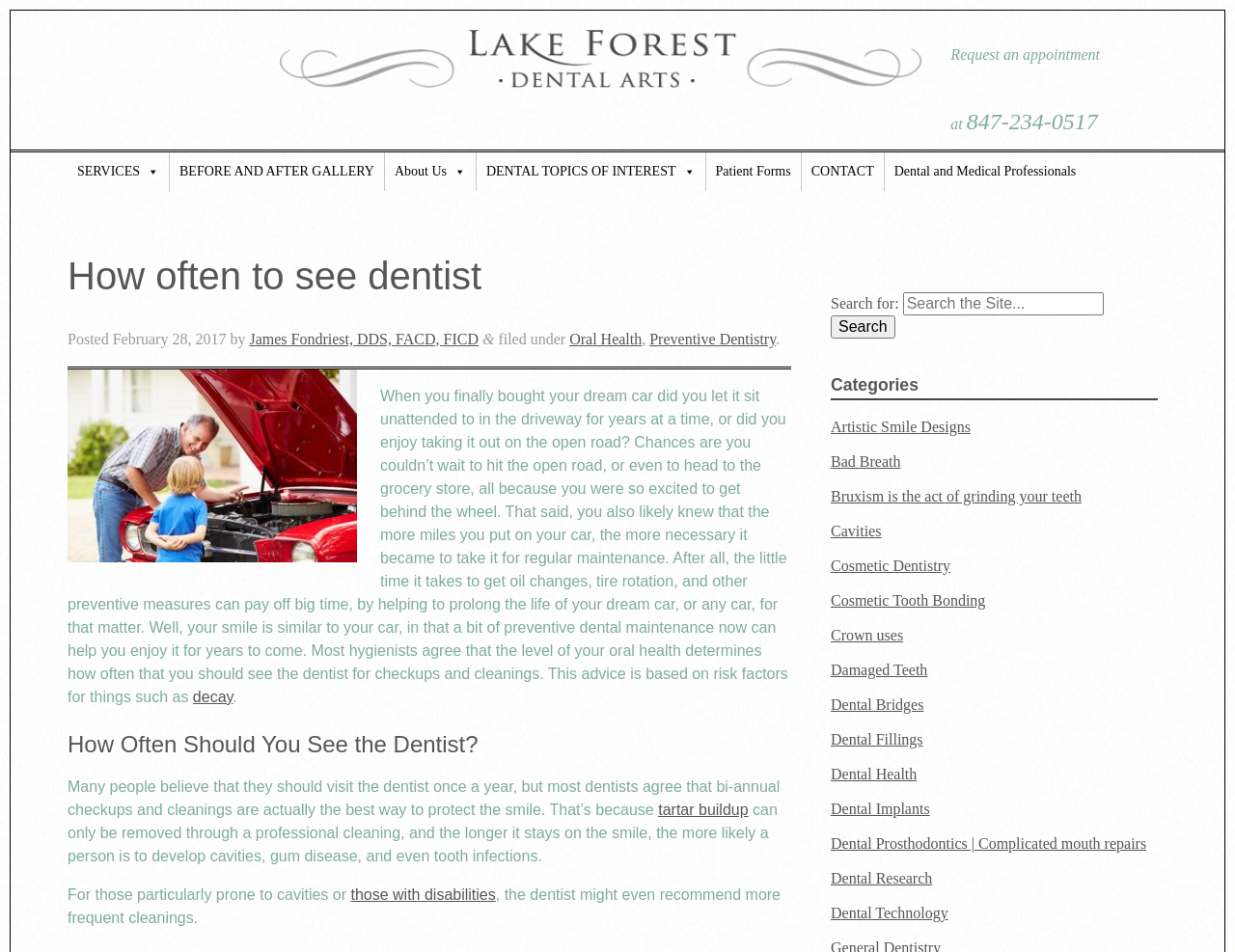Find the bounding box coordinates of the clickable region needed to perform the following instruction: "Search for something". The coordinates should be provided as four float numbers between 0 and 1, i.e., [left, top, right, bottom].

[0.731, 0.307, 0.893, 0.331]